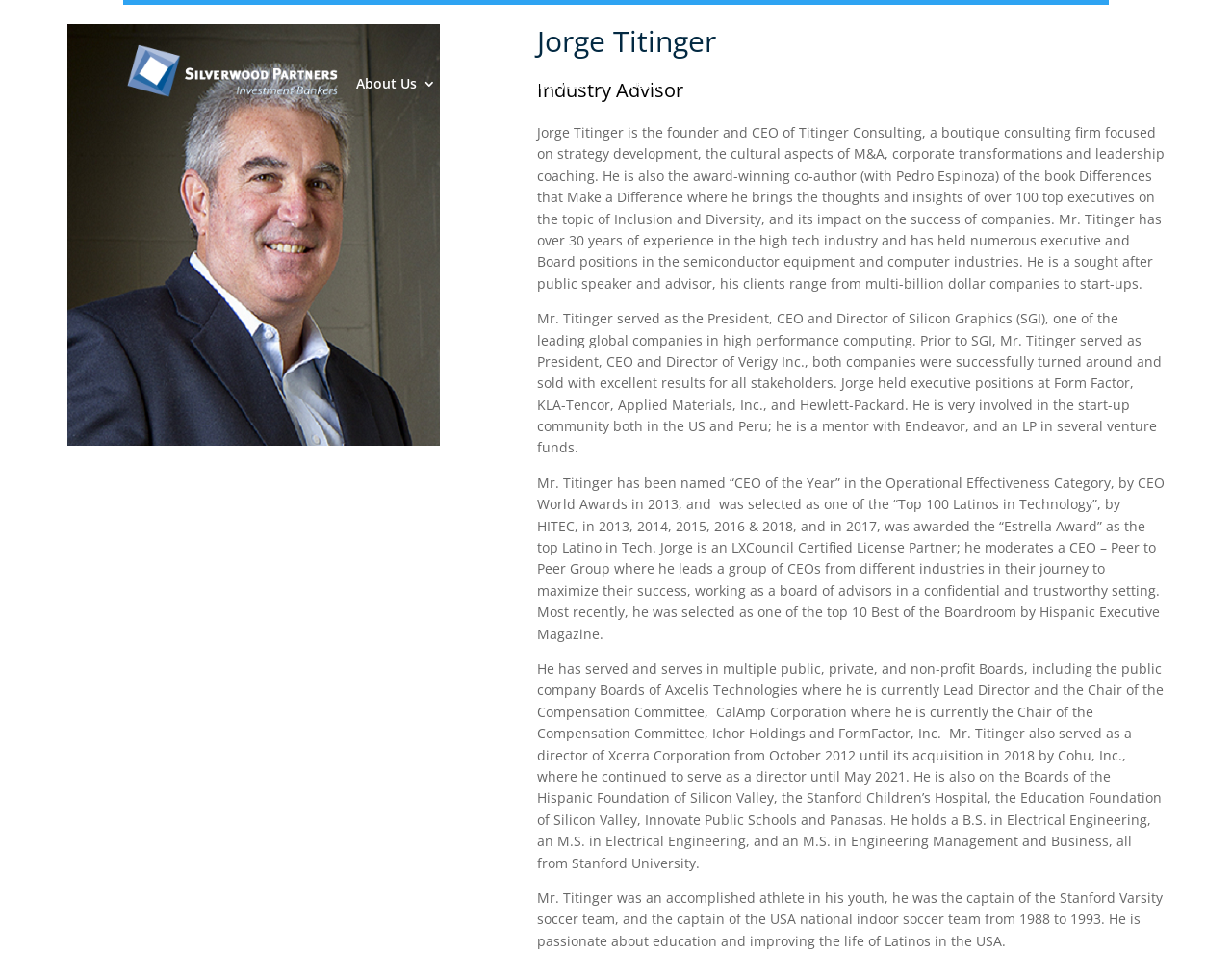Answer the following inquiry with a single word or phrase:
What award did Jorge Titinger receive in 2013?

CEO of the Year